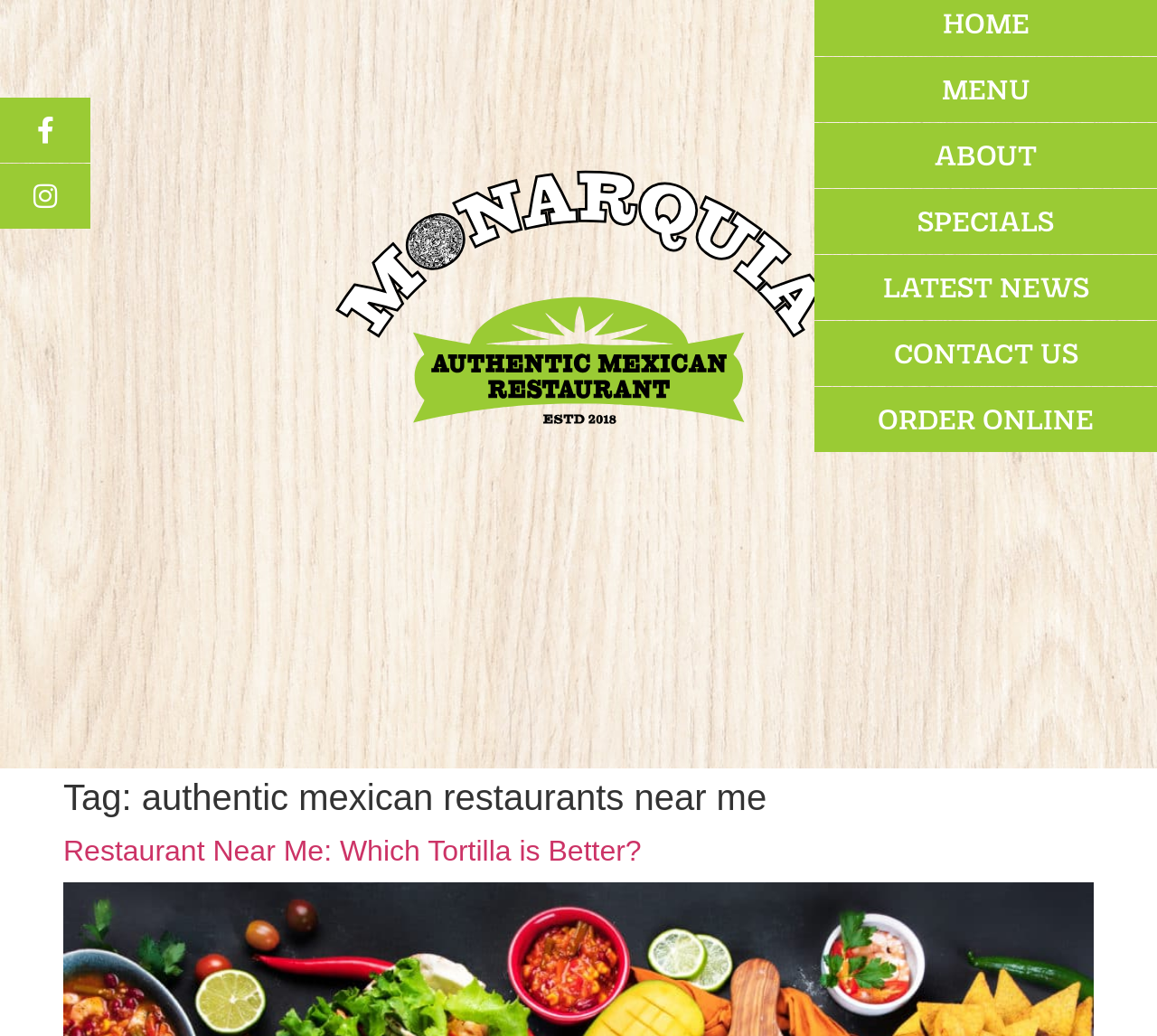Please answer the following question using a single word or phrase: 
What is the title of the first article?

Restaurant Near Me: Which Tortilla is Better?